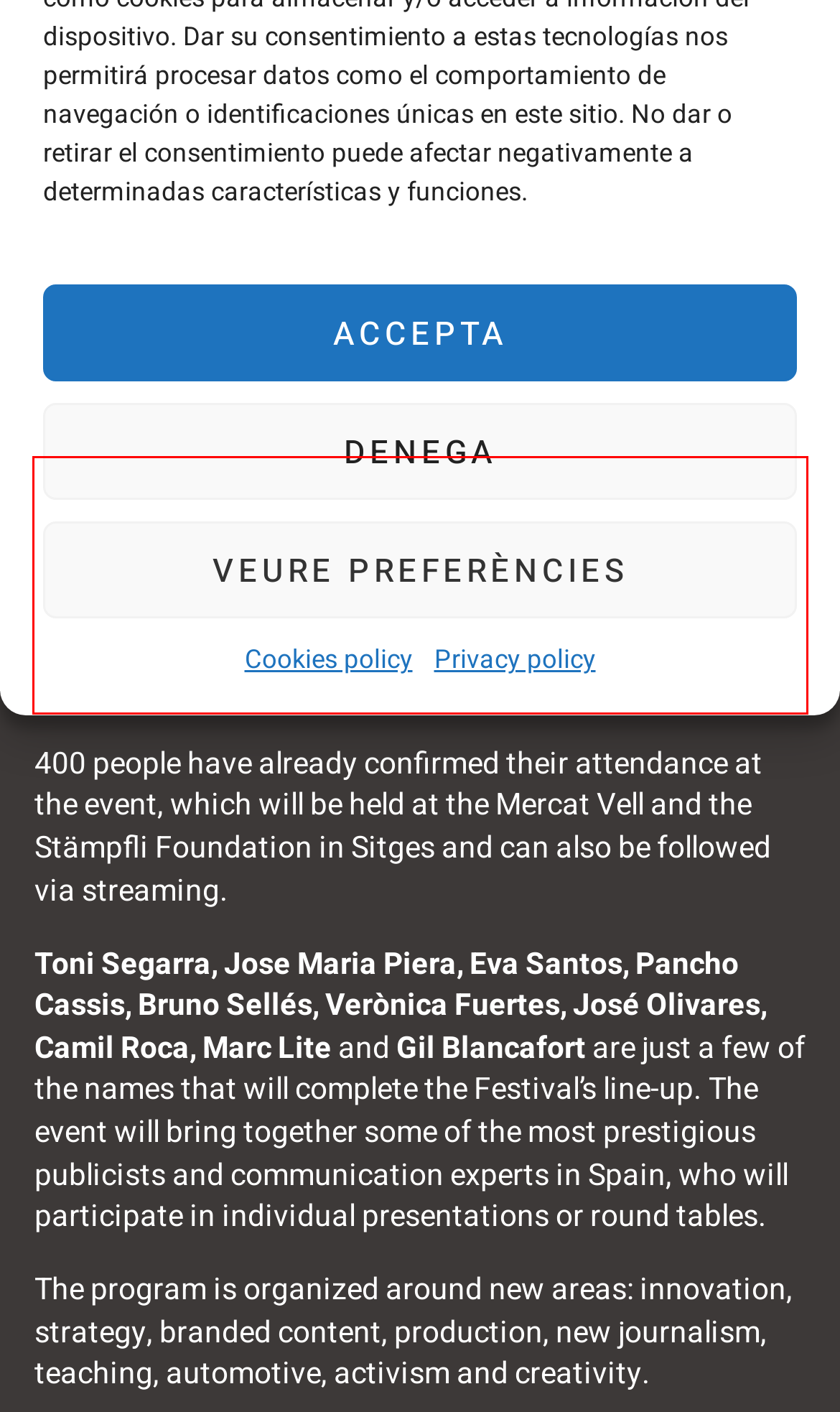Review the webpage screenshot provided, and perform OCR to extract the text from the red bounding box.

The countdown has officially begun. We’re just 3 days away from Sitges Next, the Festival dedicated to innovation in communication, which will bring together 40 speakers in twenty sessions including talks, debates and presentations of case studies and trends on Thursday 11th and Friday 12th.